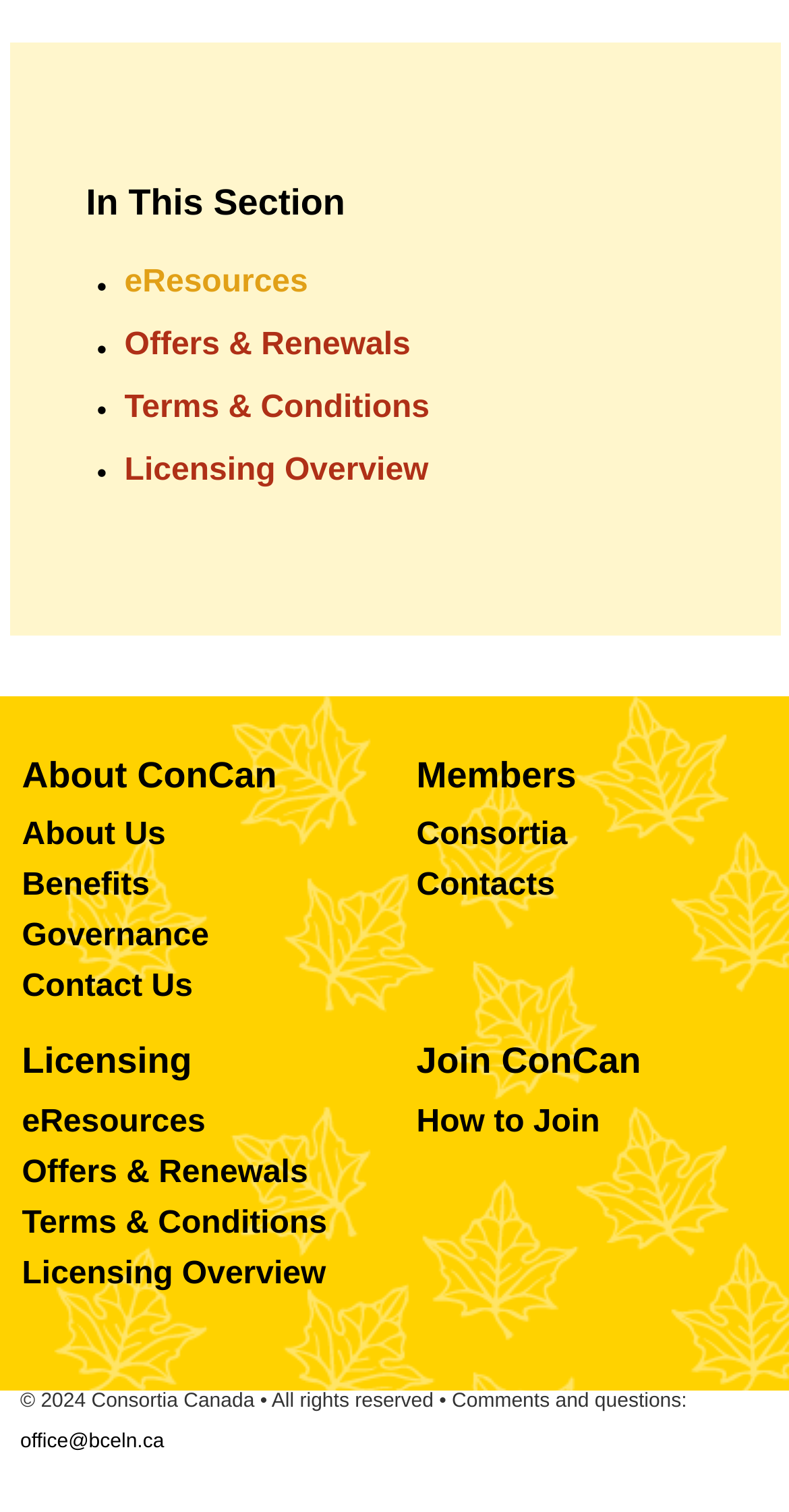What is the link below 'About ConCan'?
Please provide a single word or phrase as your answer based on the screenshot.

About Us